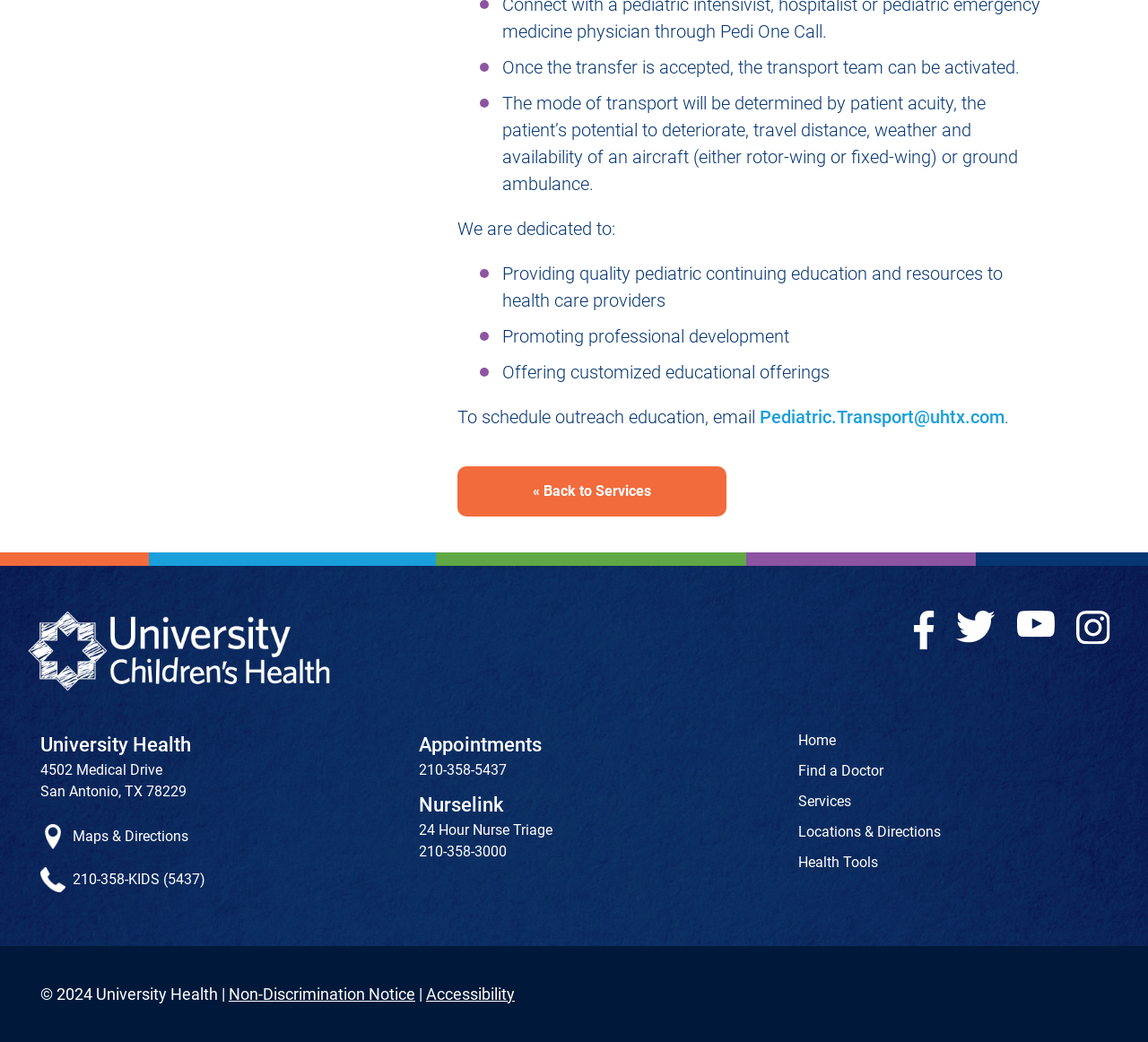Please identify the bounding box coordinates for the region that you need to click to follow this instruction: "Click the 'Maps & Directions' link".

[0.035, 0.791, 0.295, 0.815]